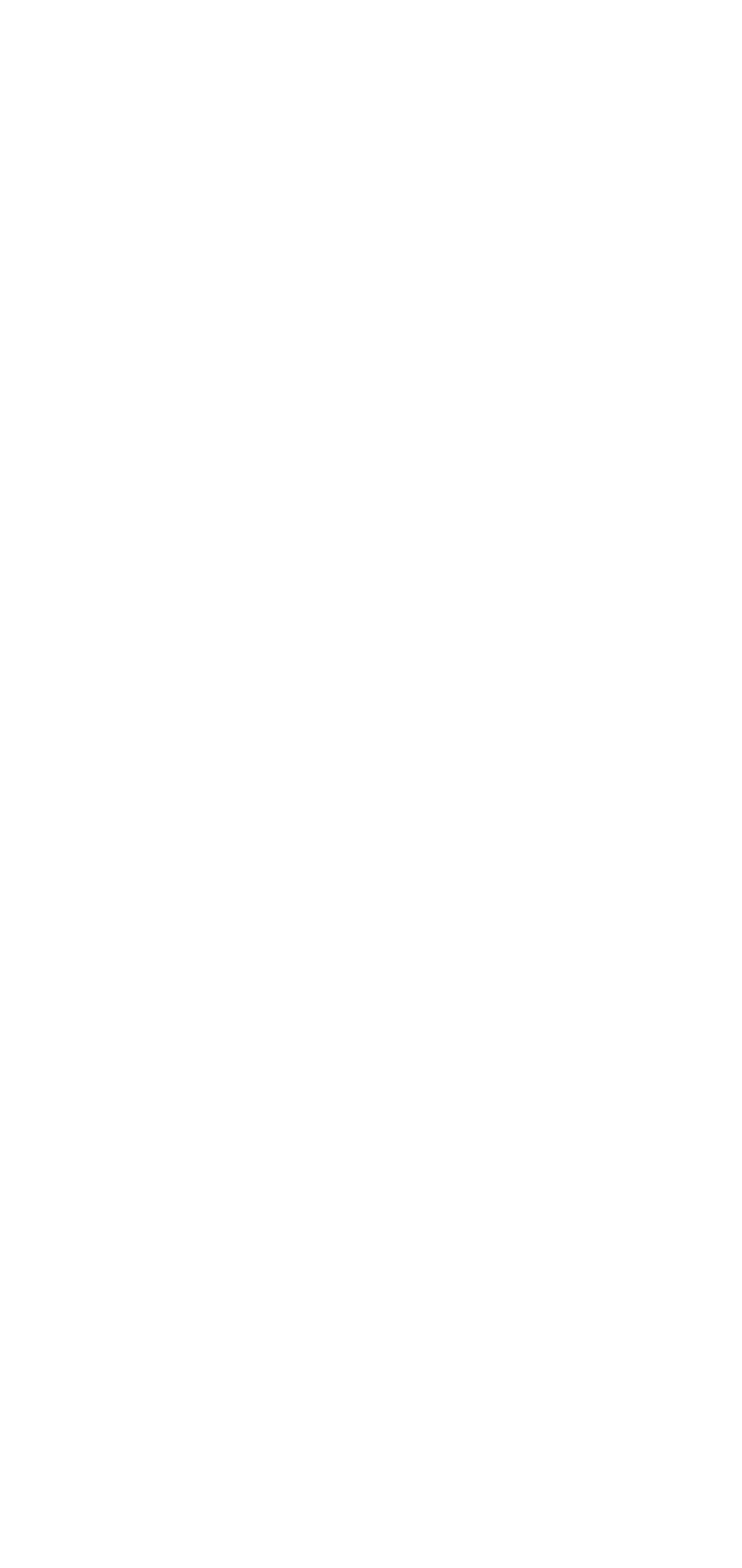Determine the bounding box coordinates for the element that should be clicked to follow this instruction: "Click the Send button". The coordinates should be given as four float numbers between 0 and 1, in the format [left, top, right, bottom].

[0.141, 0.505, 0.439, 0.565]